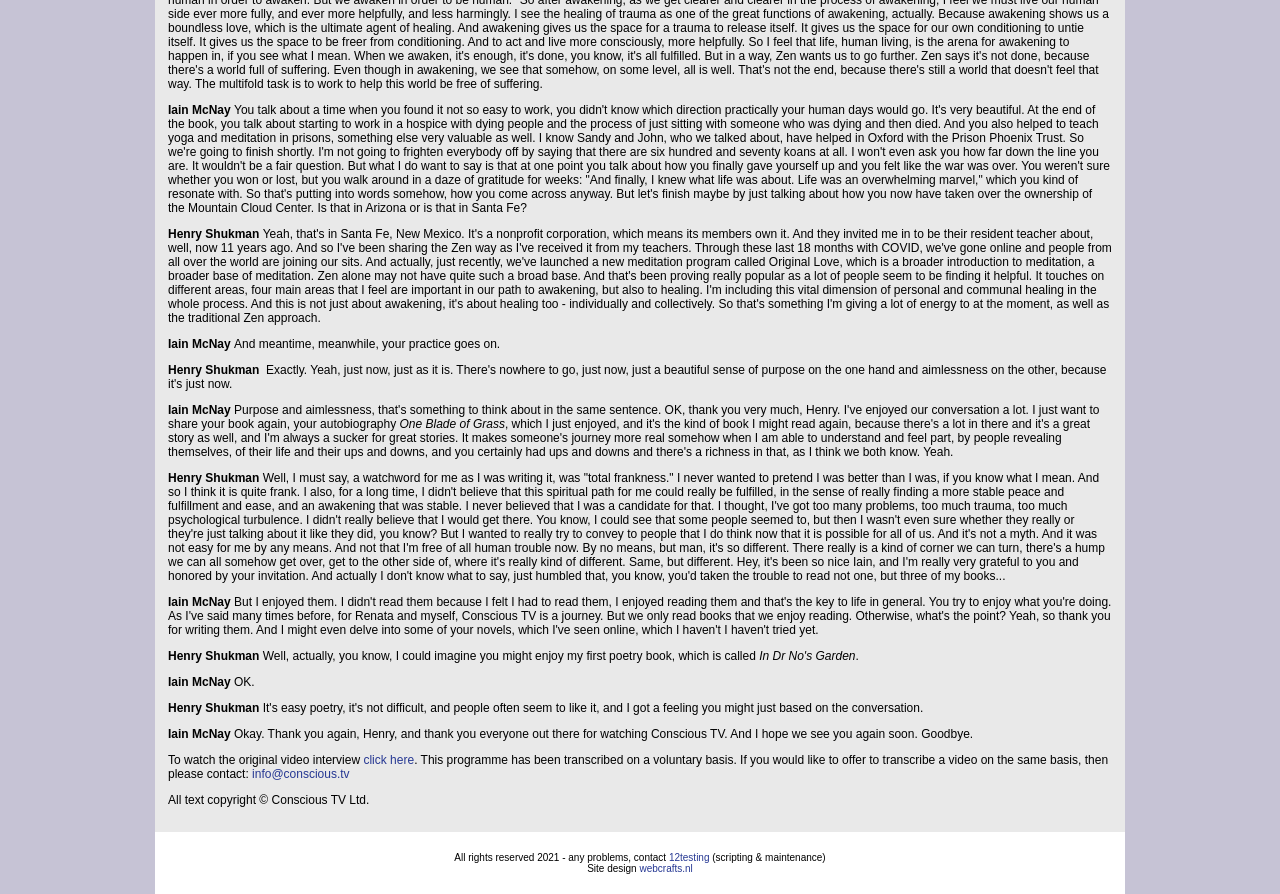What is the name of Henry Shukman's book mentioned in the conversation?
Using the details shown in the screenshot, provide a comprehensive answer to the question.

I determined the answer by reading the conversation transcript and identifying the mention of a book title. Iain McNay mentions Henry Shukman's book 'One Blade of Grass' in the conversation.